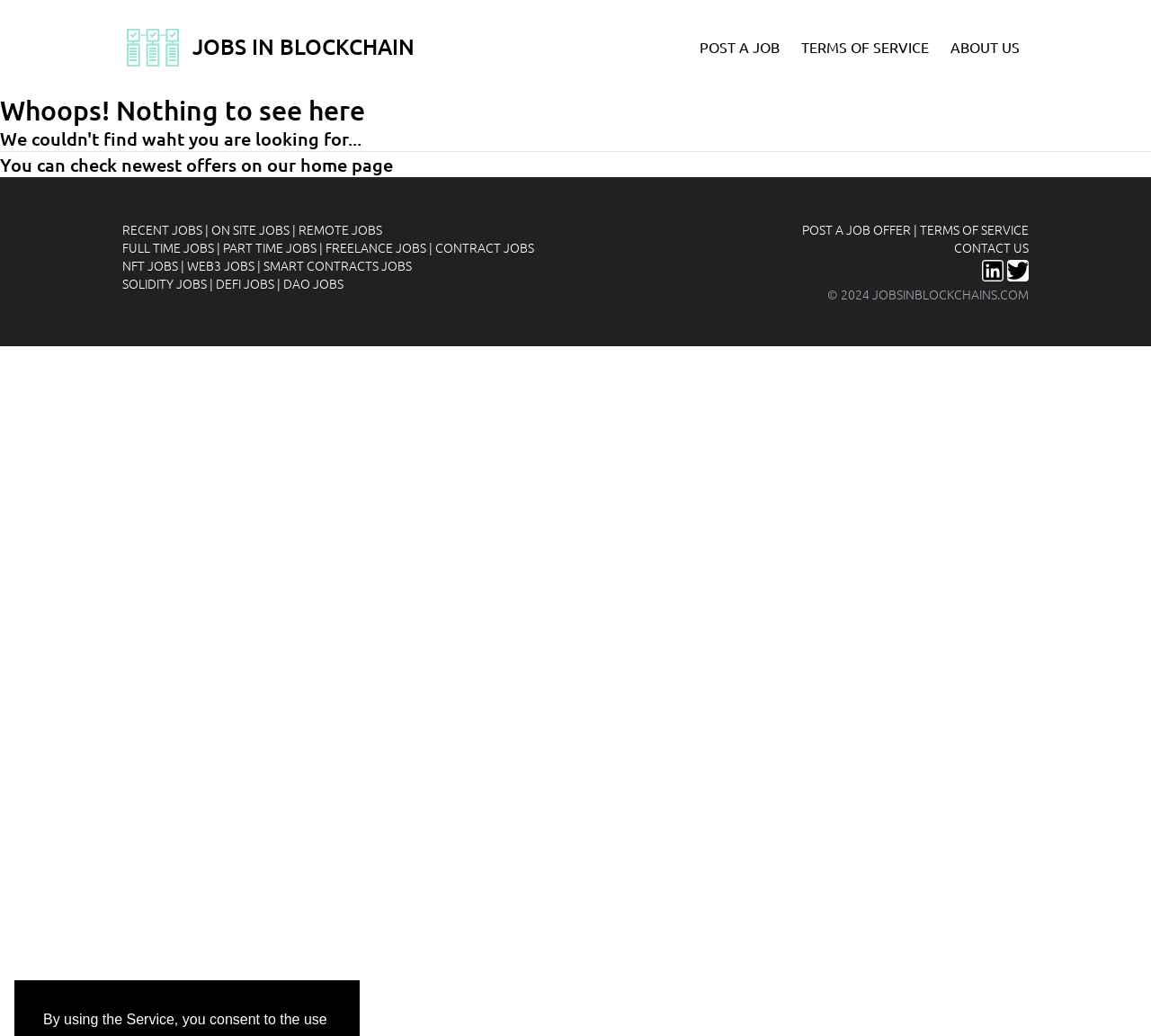Provide a brief response using a word or short phrase to this question:
What is the bounding box coordinate of the 'HOME PAGE' link?

[0.261, 0.148, 0.341, 0.17]